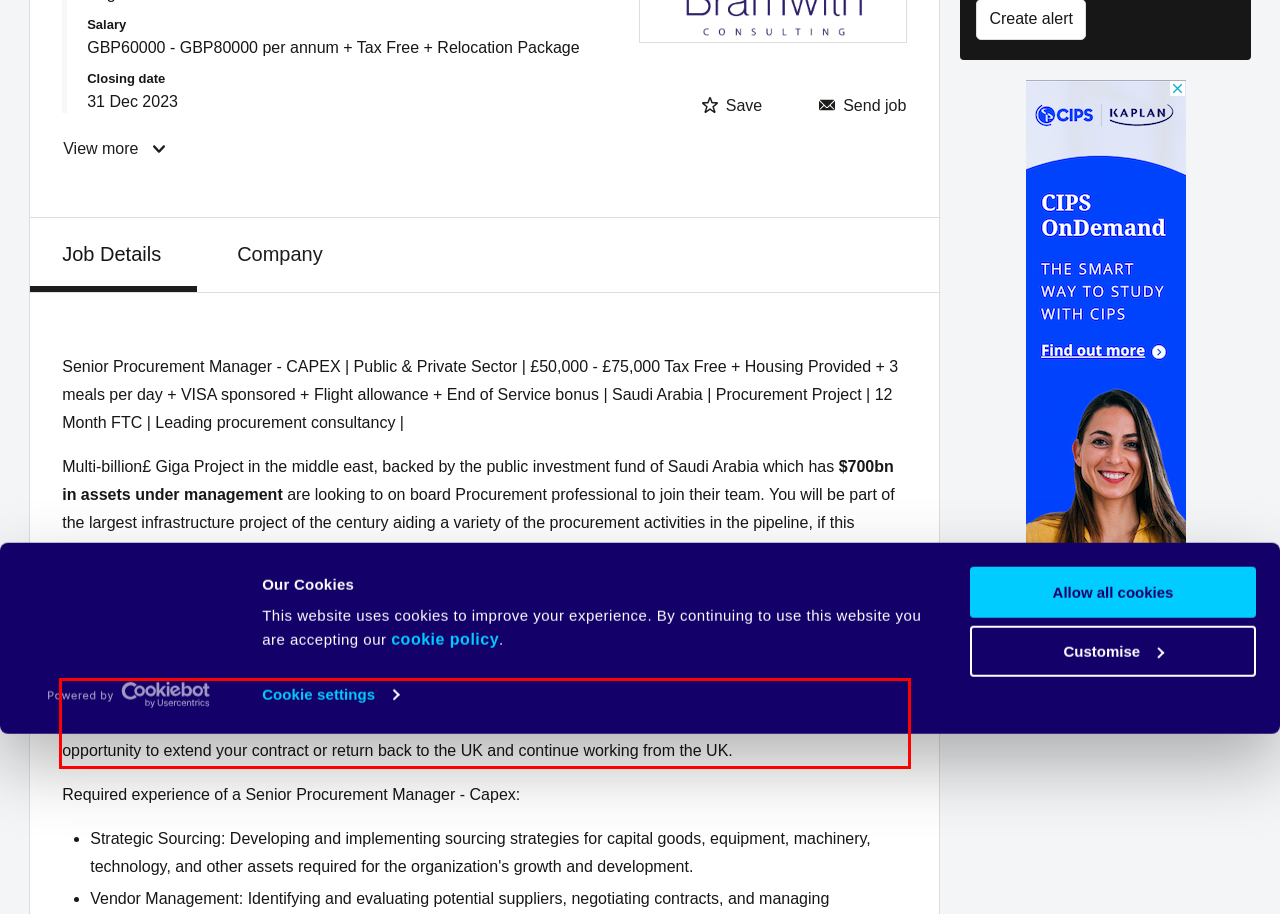Within the screenshot of a webpage, identify the red bounding box and perform OCR to capture the text content it contains.

You will have a tax-free salary aided by accommodation provided, sponsored VISA, 3 meals per day provided (buffet style), Flight allowance and an end of service bonus as a thank you for aiding for the 12 months. You will then have the opportunity to extend your contract or return back to the UK and continue working from the UK.